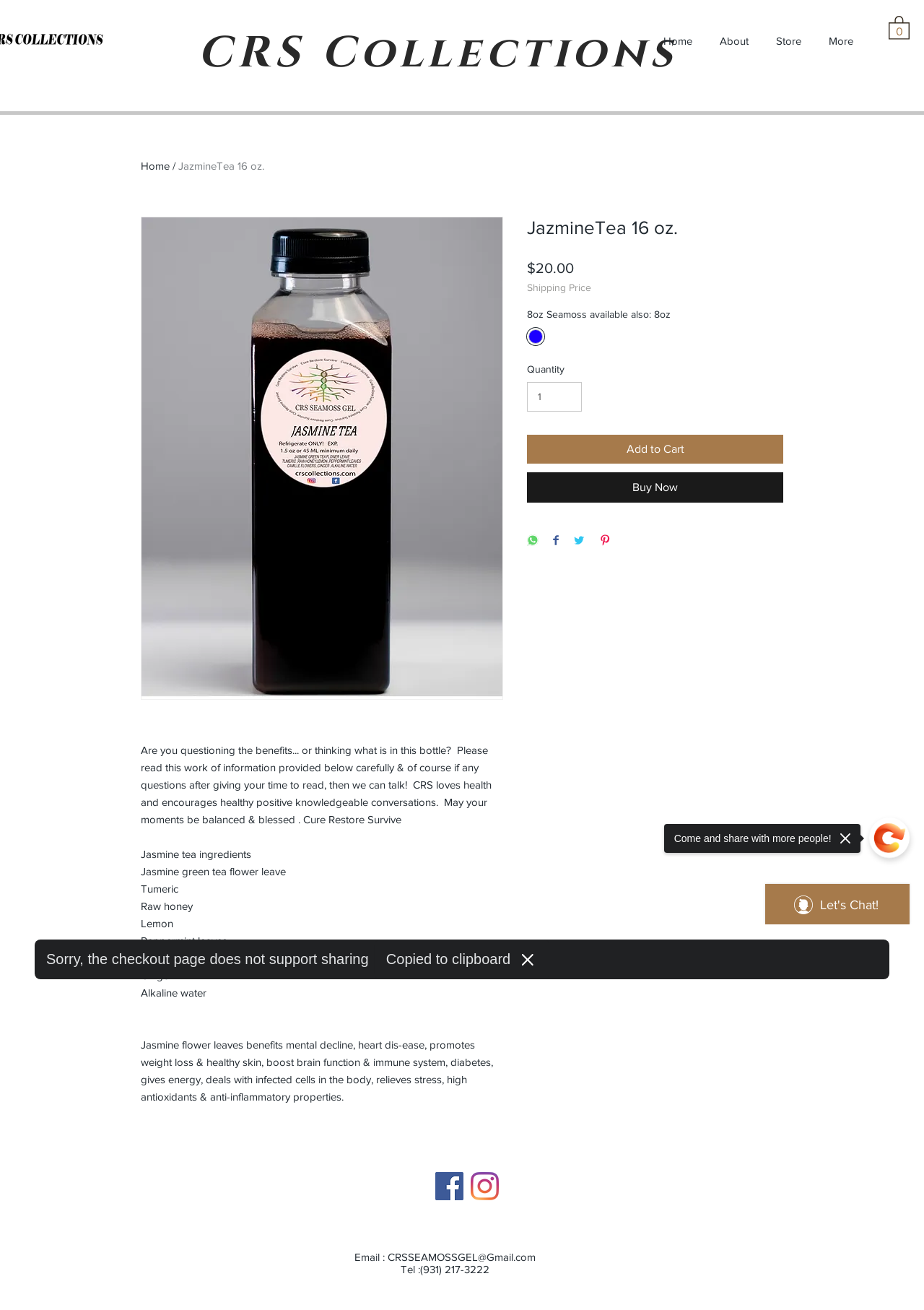Please find the bounding box for the following UI element description. Provide the coordinates in (top-left x, top-left y, bottom-right x, bottom-right y) format, with values between 0 and 1: Shipping Price

[0.57, 0.215, 0.64, 0.224]